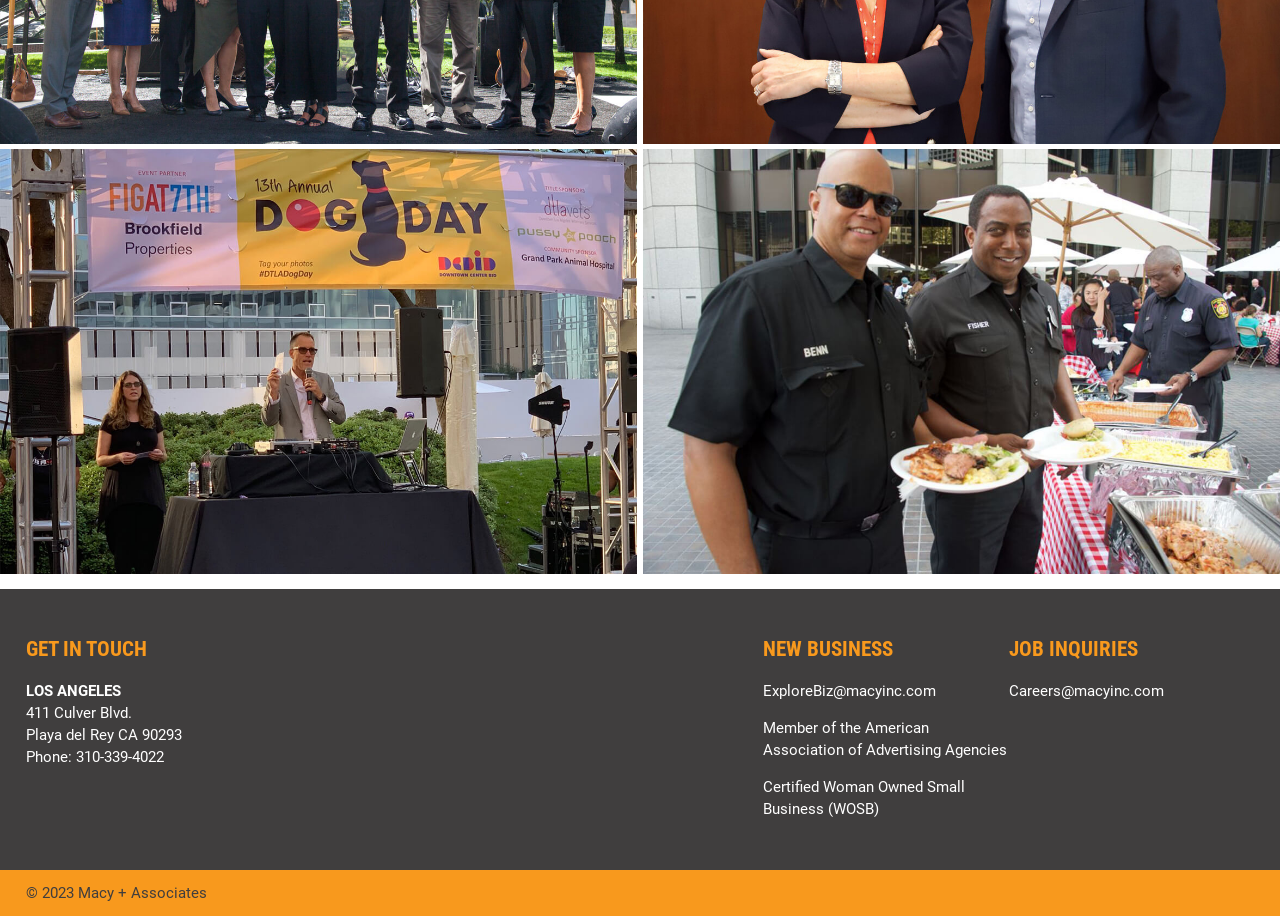Refer to the image and provide an in-depth answer to the question: 
What is the company's address?

I found the address by looking at the 'GET IN TOUCH' section, where it is listed as 'LOS ANGELES', '411 Culver Blvd.', and 'Playa del Rey CA 90293'.